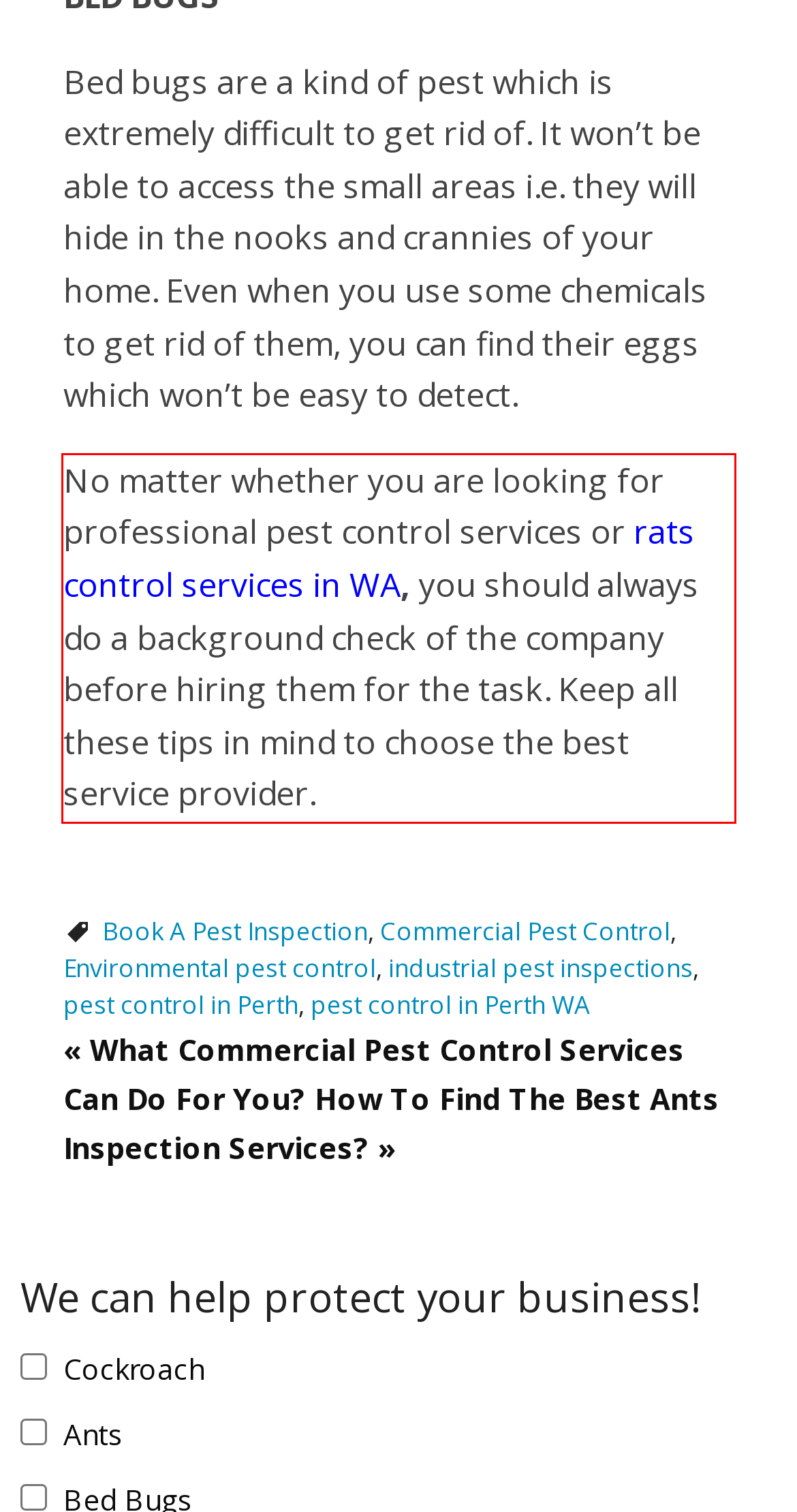Using the provided screenshot of a webpage, recognize the text inside the red rectangle bounding box by performing OCR.

No matter whether you are looking for professional pest control services or rats control services in WA, you should always do a background check of the company before hiring them for the task. Keep all these tips in mind to choose the best service provider.